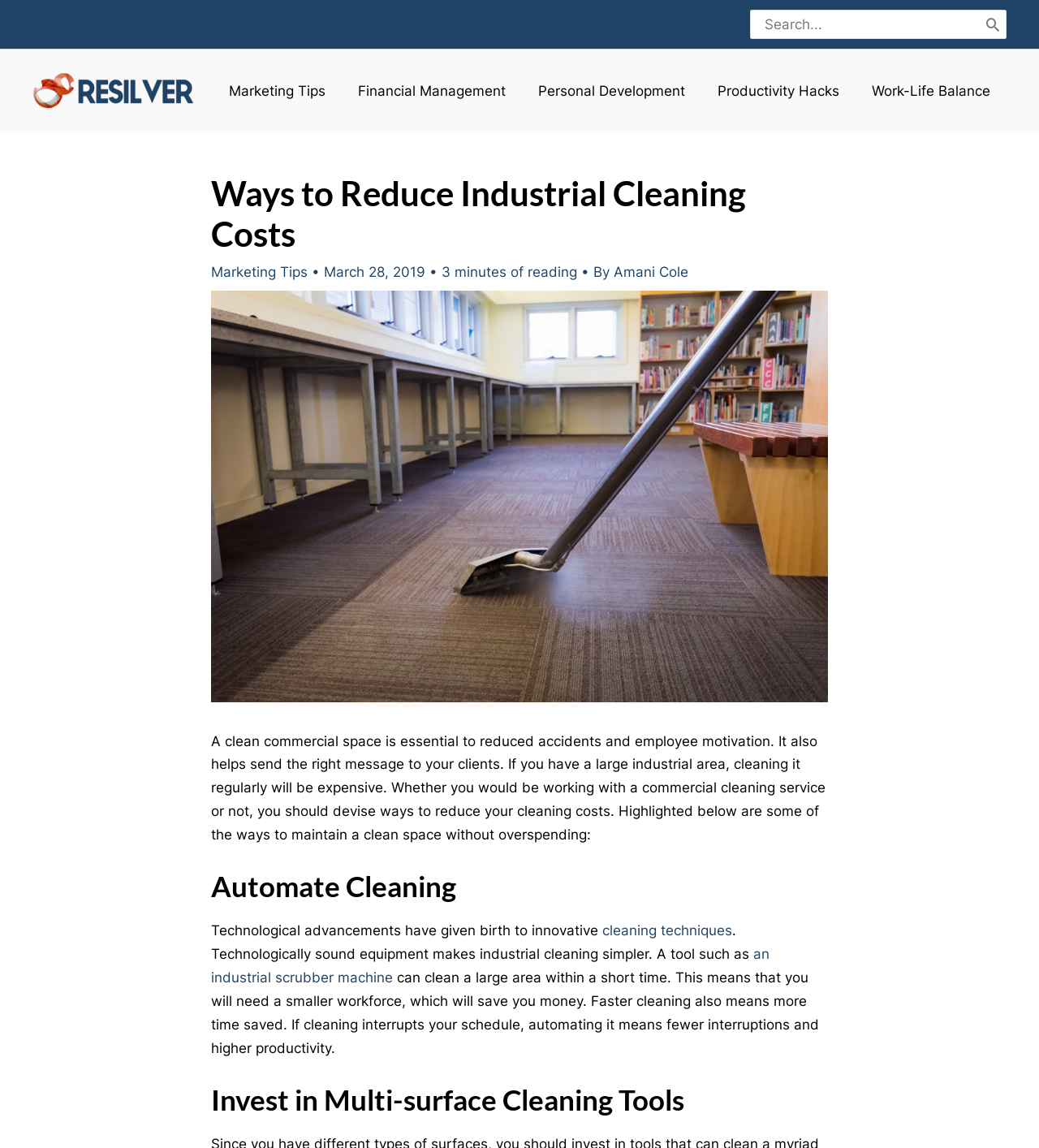From the webpage screenshot, predict the bounding box of the UI element that matches this description: "an industrial scrubber machine".

[0.203, 0.824, 0.741, 0.859]